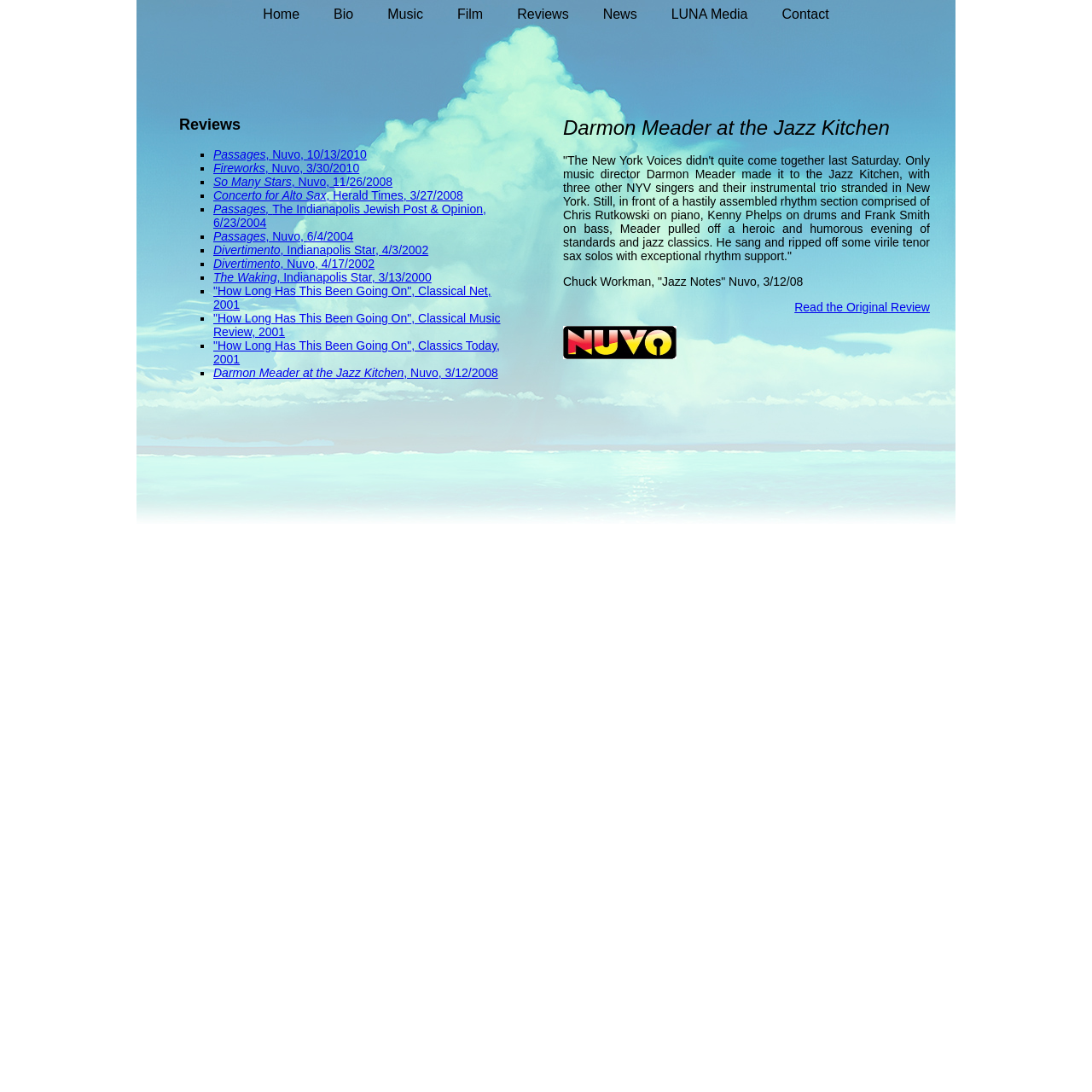Please examine the image and provide a detailed answer to the question: What is the name of the person being reviewed?

The webpage has a title 'Darmon Meader at the Jazz Kitchen' and a review text that mentions 'Darmon Meader made it to the Jazz Kitchen', so the person being reviewed is Darmon Meader.